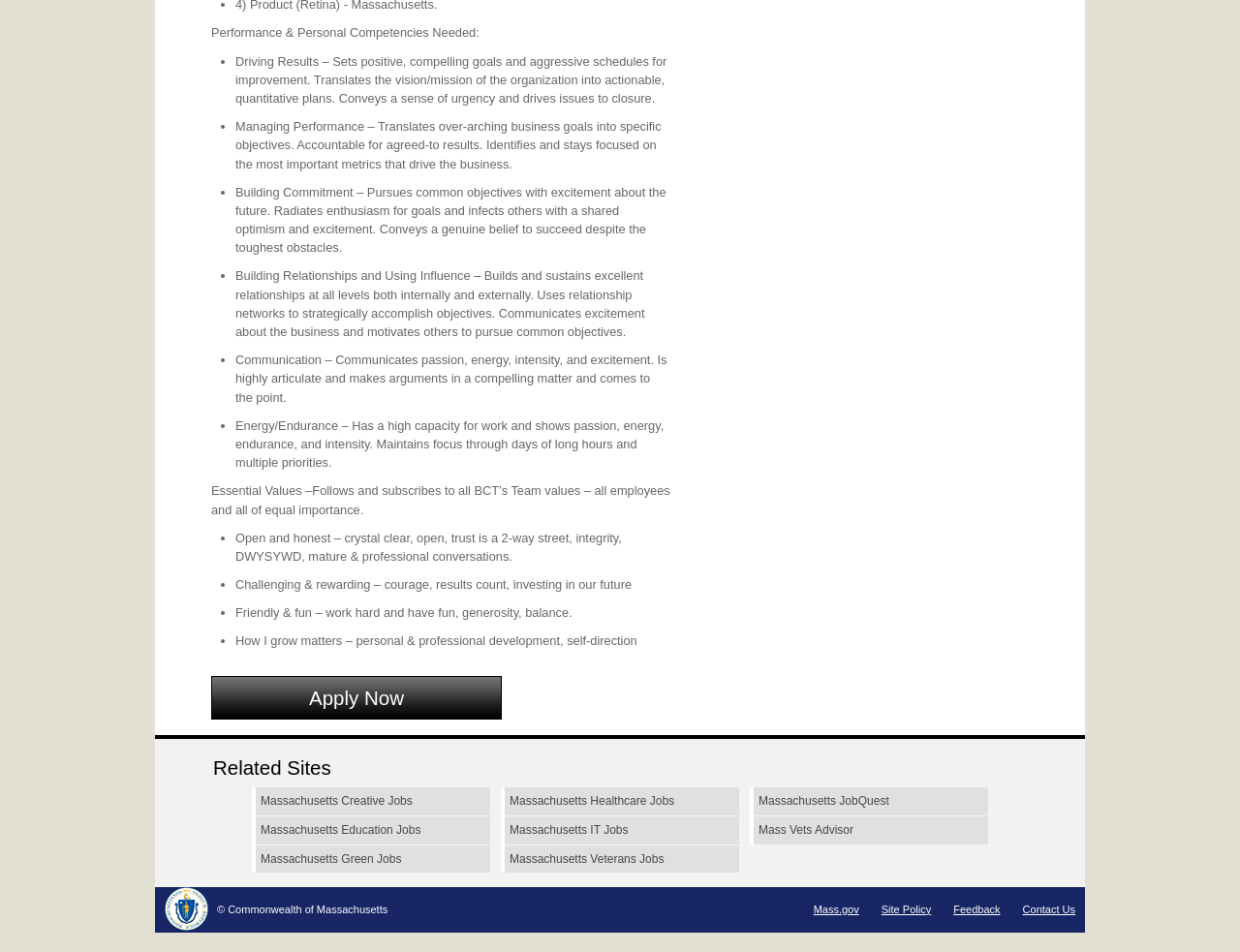What are the categories of jobs mentioned?
Answer the question with a single word or phrase by looking at the picture.

Creative, Education, Green, Healthcare, IT, Veterans